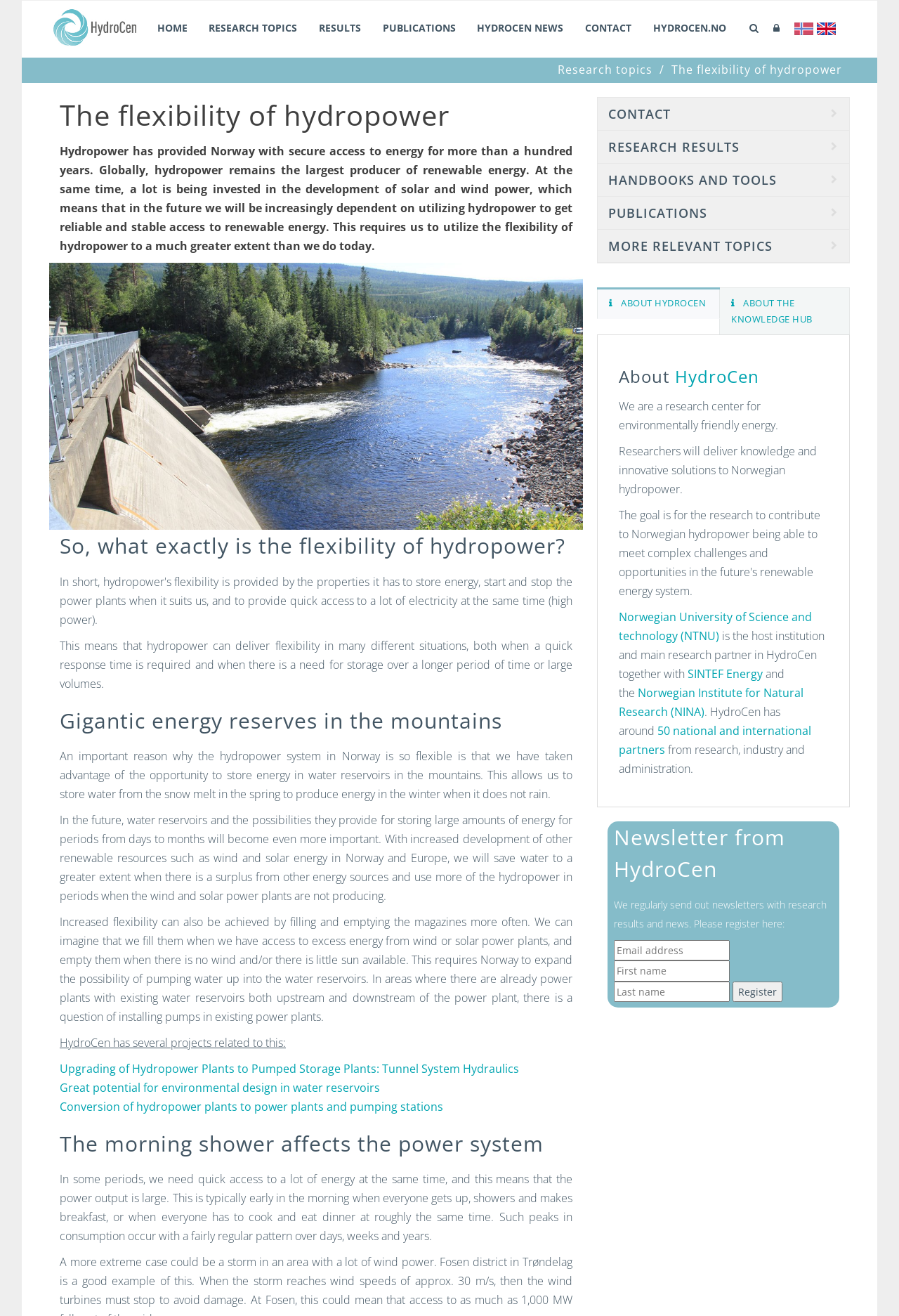Please specify the bounding box coordinates of the region to click in order to perform the following instruction: "Go to HydroCen homepage".

[0.055, 0.016, 0.154, 0.026]